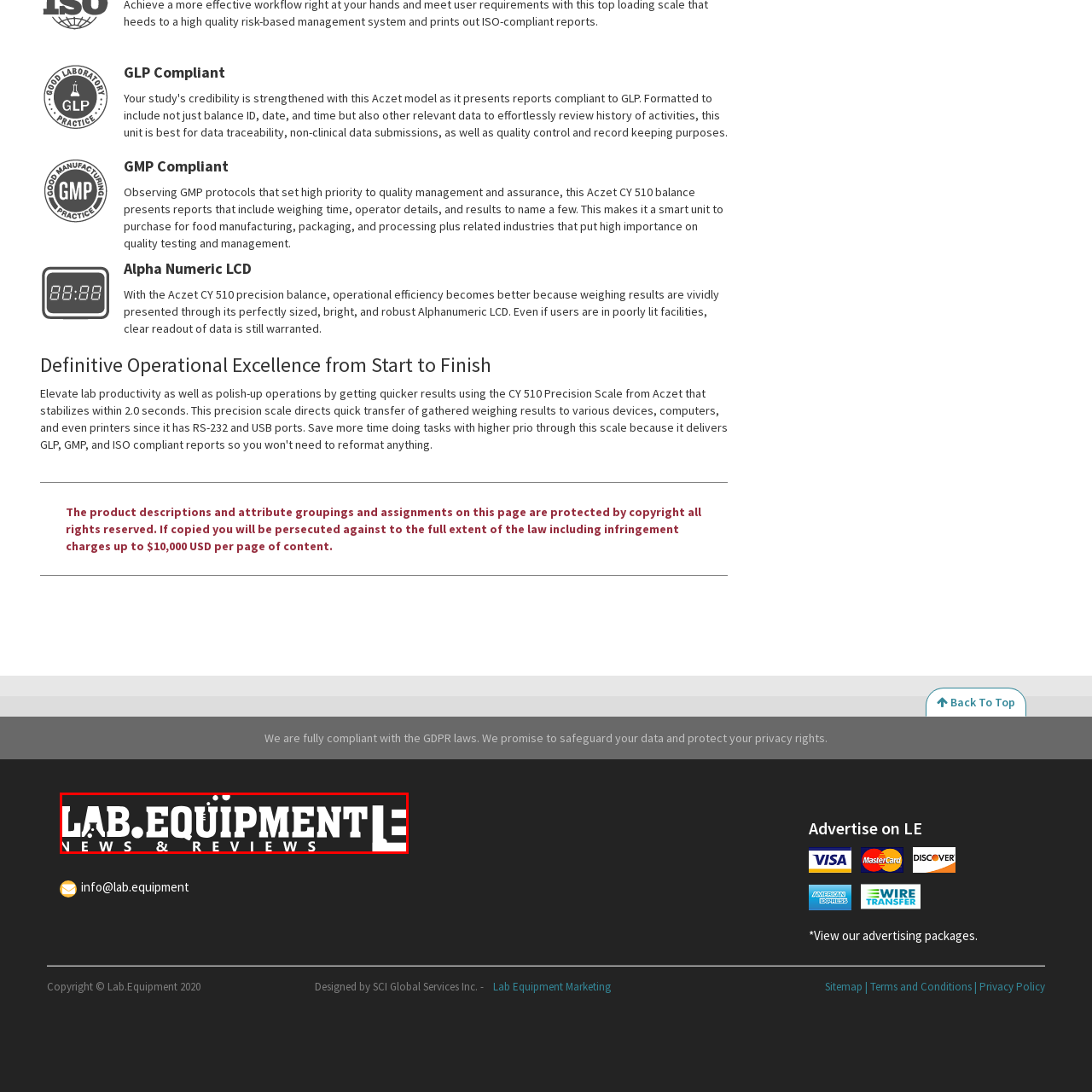Check the image inside the red boundary and briefly answer: Is the logo styled in lowercase letters?

No